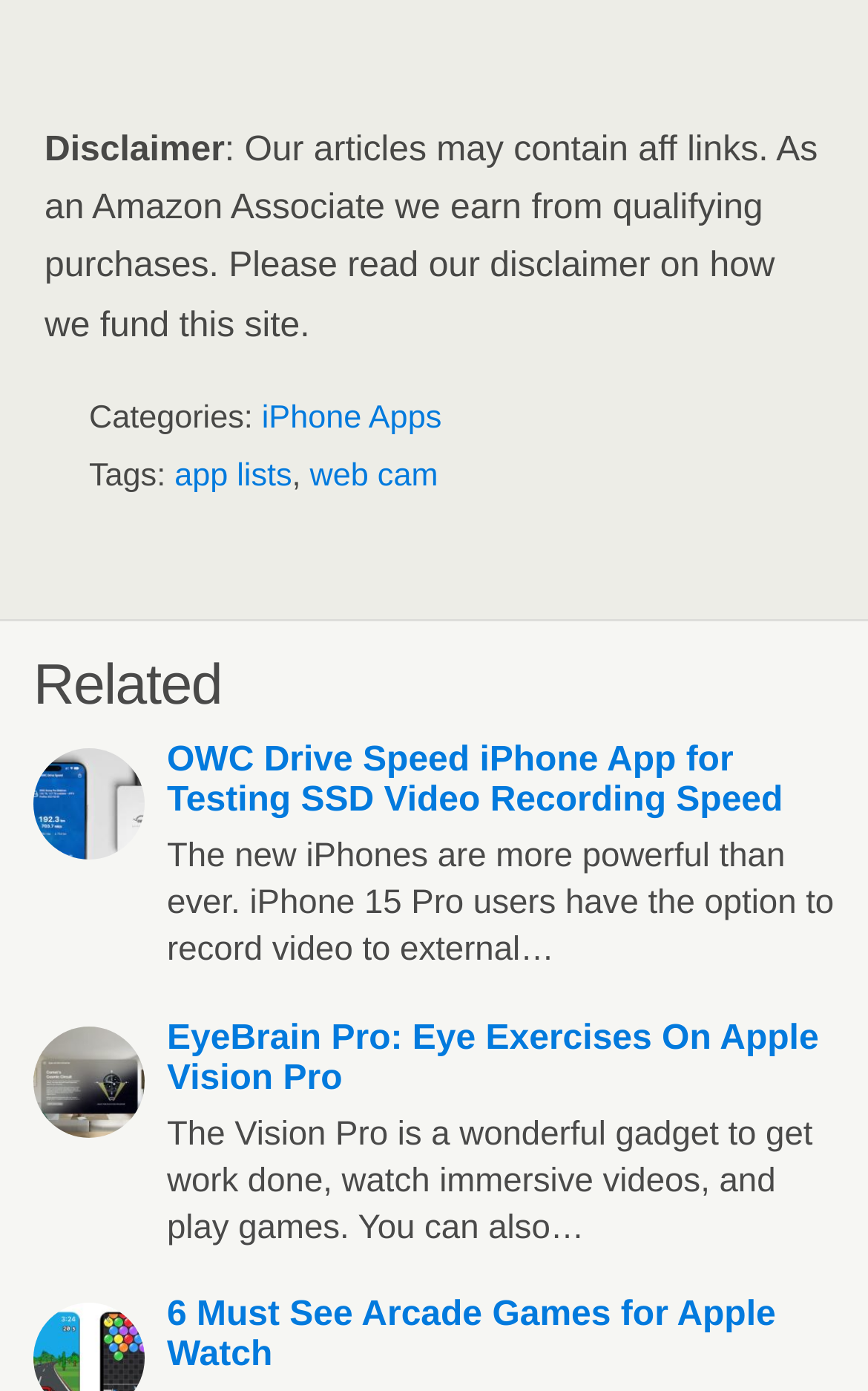Use a single word or phrase to answer the following:
How many related links are provided on this page?

4